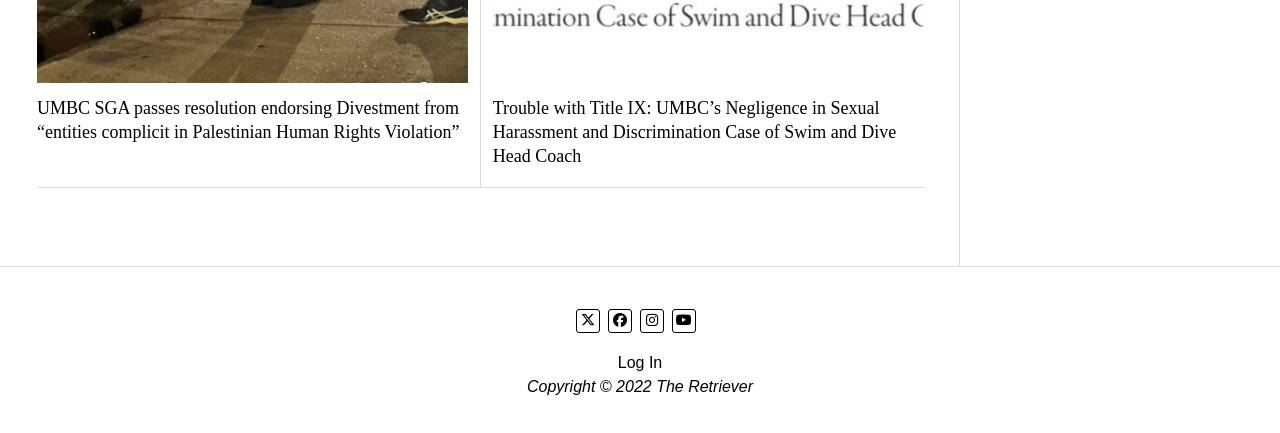Bounding box coordinates should be in the format (top-left x, top-left y, bottom-right x, bottom-right y) and all values should be floating point numbers between 0 and 1. Determine the bounding box coordinate for the UI element described as: Log In

[0.483, 0.817, 0.517, 0.856]